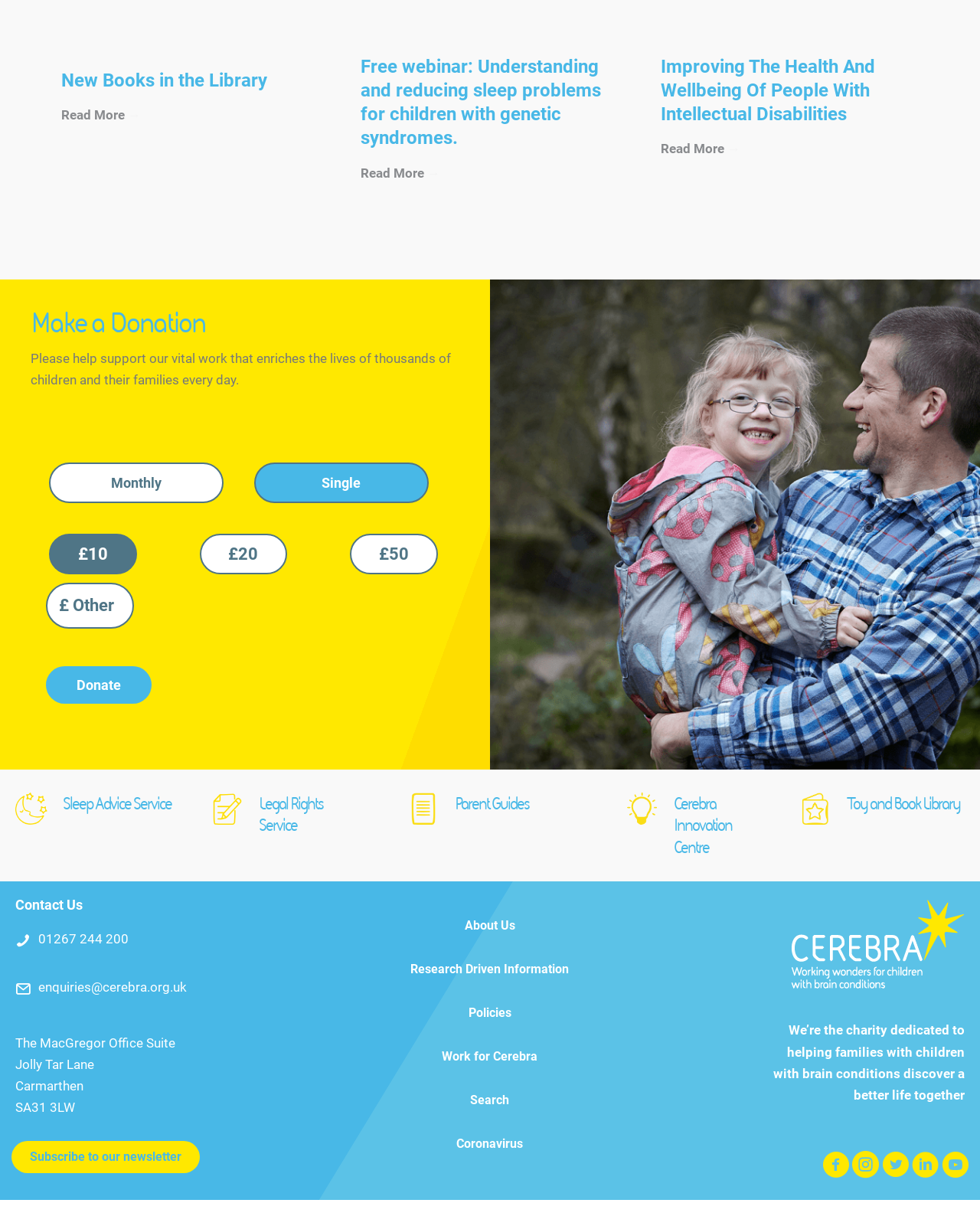Determine the bounding box coordinates of the UI element described below. Use the format (top-left x, top-left y, bottom-right x, bottom-right y) with floating point numbers between 0 and 1: New Books in the Library

[0.062, 0.057, 0.273, 0.075]